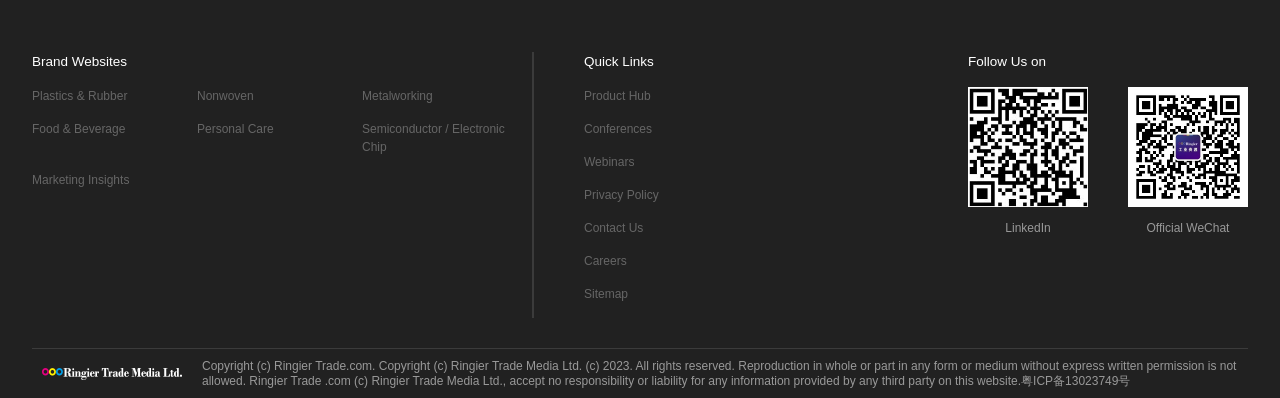Use one word or a short phrase to answer the question provided: 
What is the last industry listed?

Semiconductor / Electronic Chip